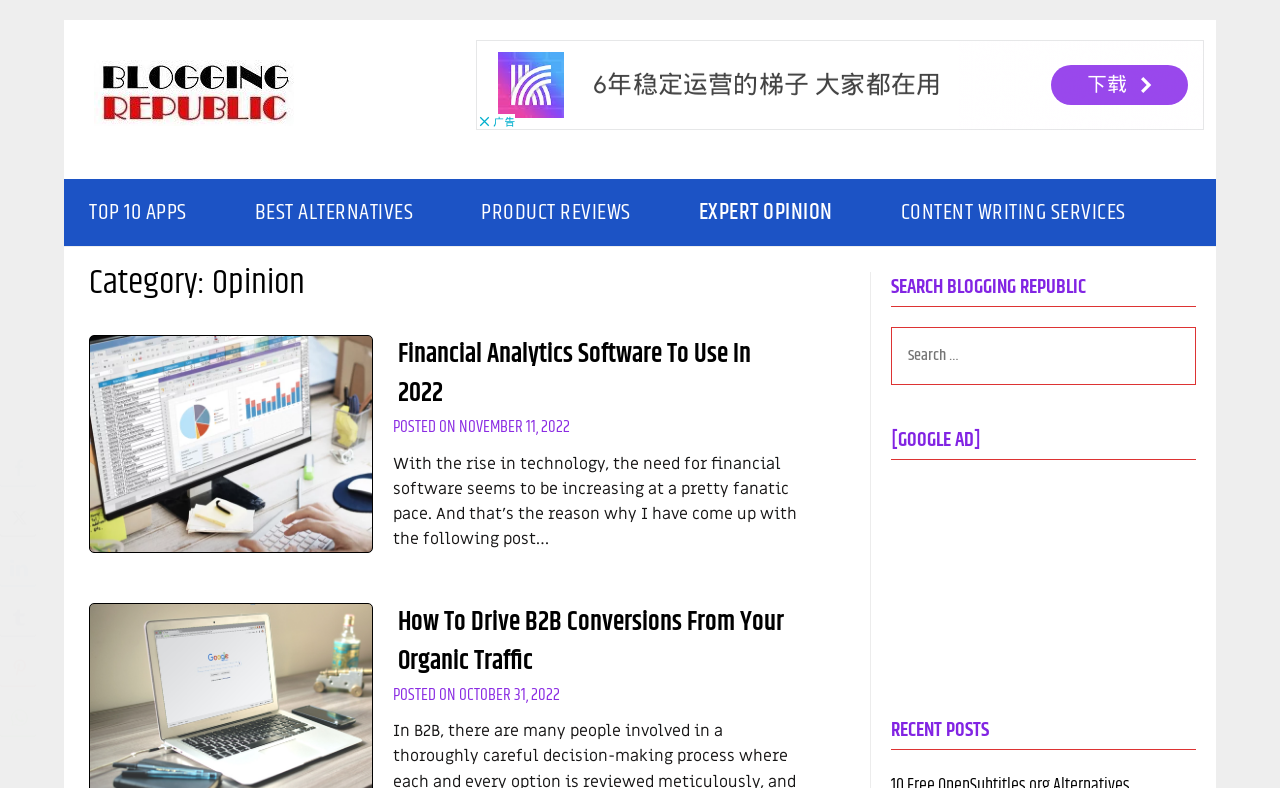Give a concise answer of one word or phrase to the question: 
What is the purpose of the search box?

To search the blog